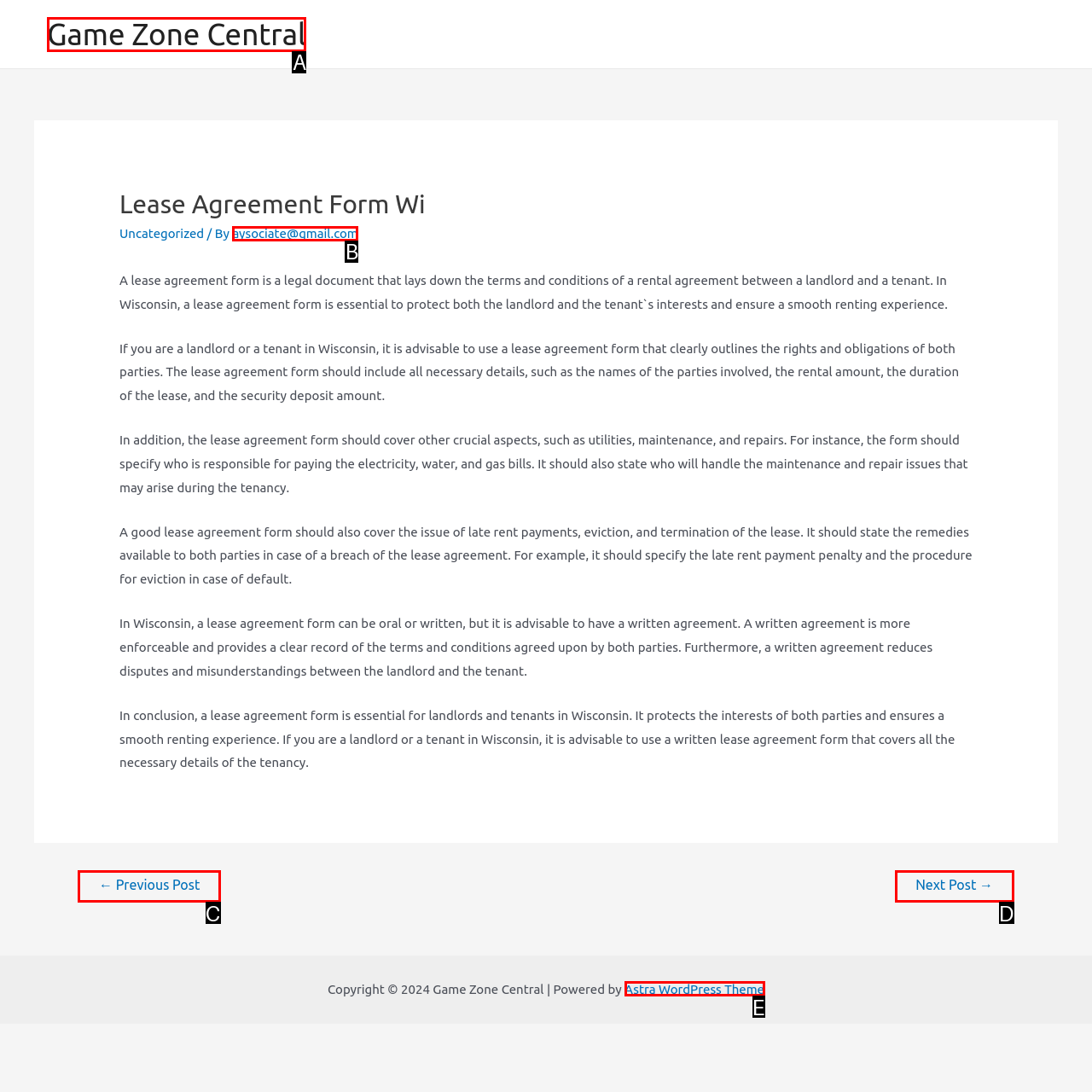Which lettered UI element aligns with this description: Astra WordPress Theme
Provide your answer using the letter from the available choices.

E